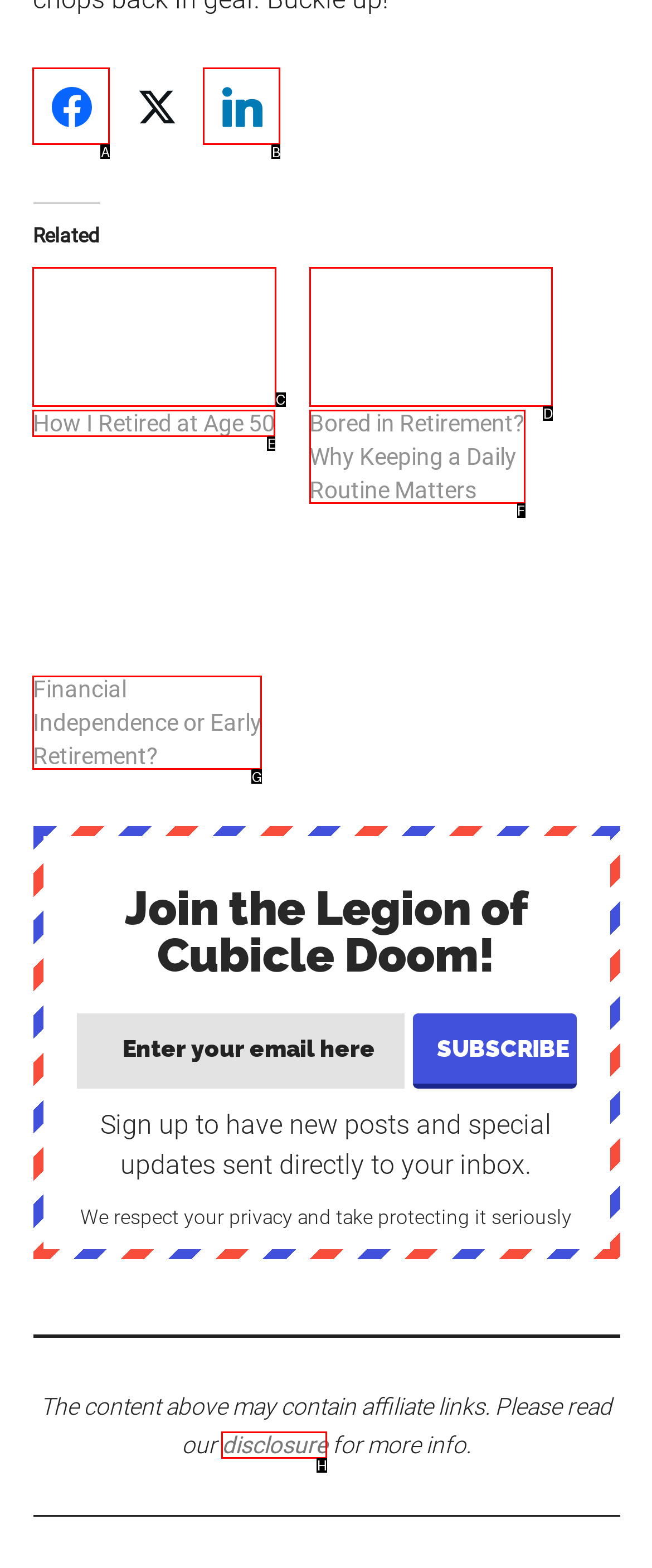Determine which HTML element best fits the description: title="Share on Facebook"
Answer directly with the letter of the matching option from the available choices.

A